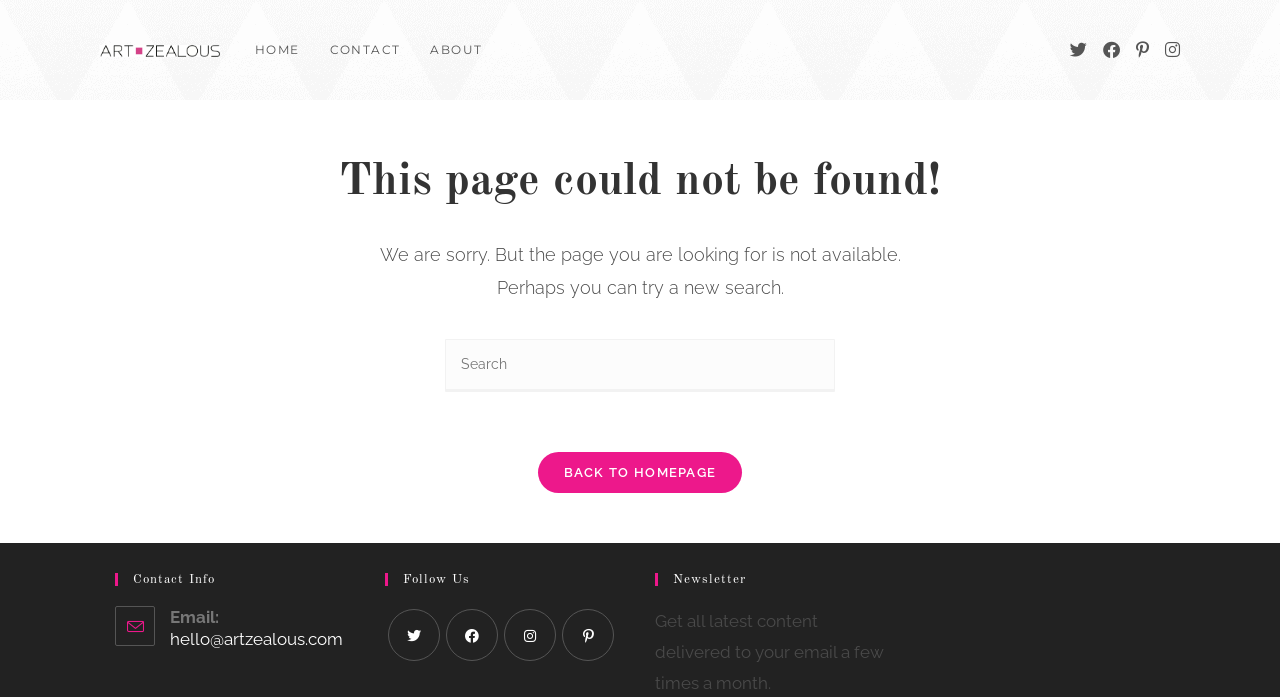Please specify the bounding box coordinates of the element that should be clicked to execute the given instruction: 'follow us on Facebook'. Ensure the coordinates are four float numbers between 0 and 1, expressed as [left, top, right, bottom].

[0.855, 0.058, 0.881, 0.084]